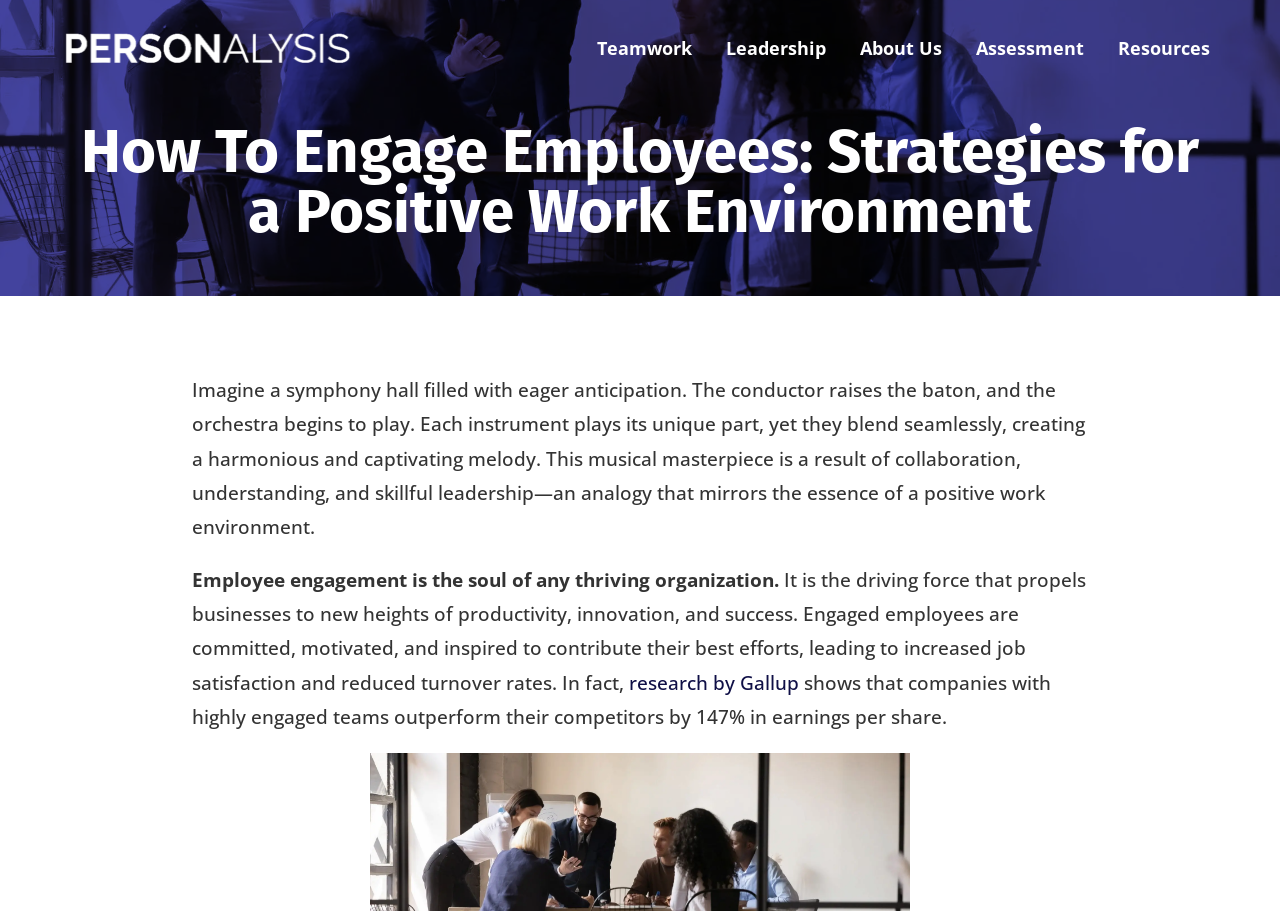What is the role of leadership in a positive work environment?
Could you please answer the question thoroughly and with as much detail as possible?

The analogy of the symphony hall and orchestra suggests that skillful leadership is essential in creating a harmonious and captivating work environment, where each individual plays their unique part and contributes to the overall success of the organization.